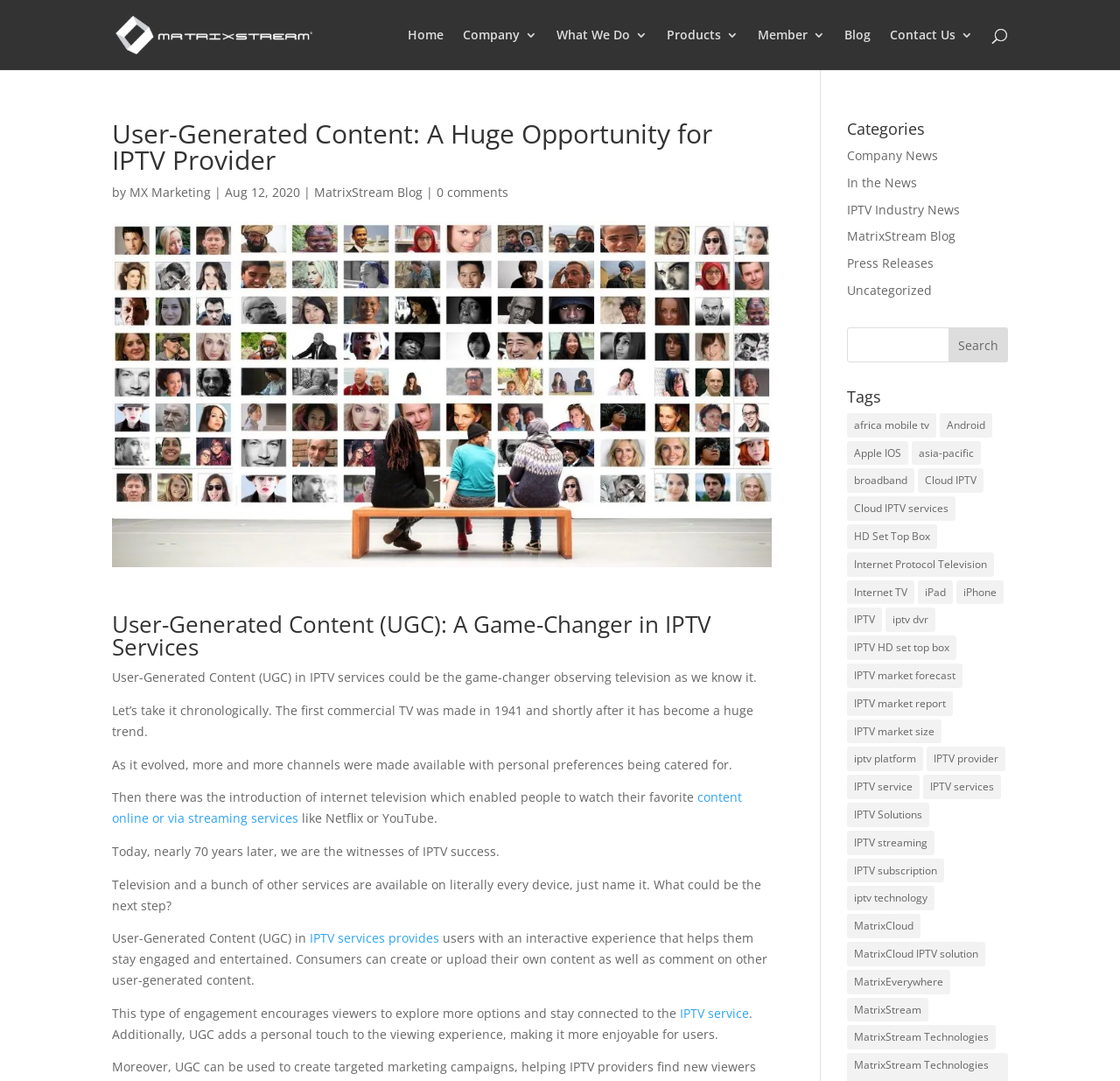Find the bounding box coordinates for the HTML element described in this sentence: "asia-pacific". Provide the coordinates as four float numbers between 0 and 1, in the format [left, top, right, bottom].

[0.814, 0.408, 0.876, 0.43]